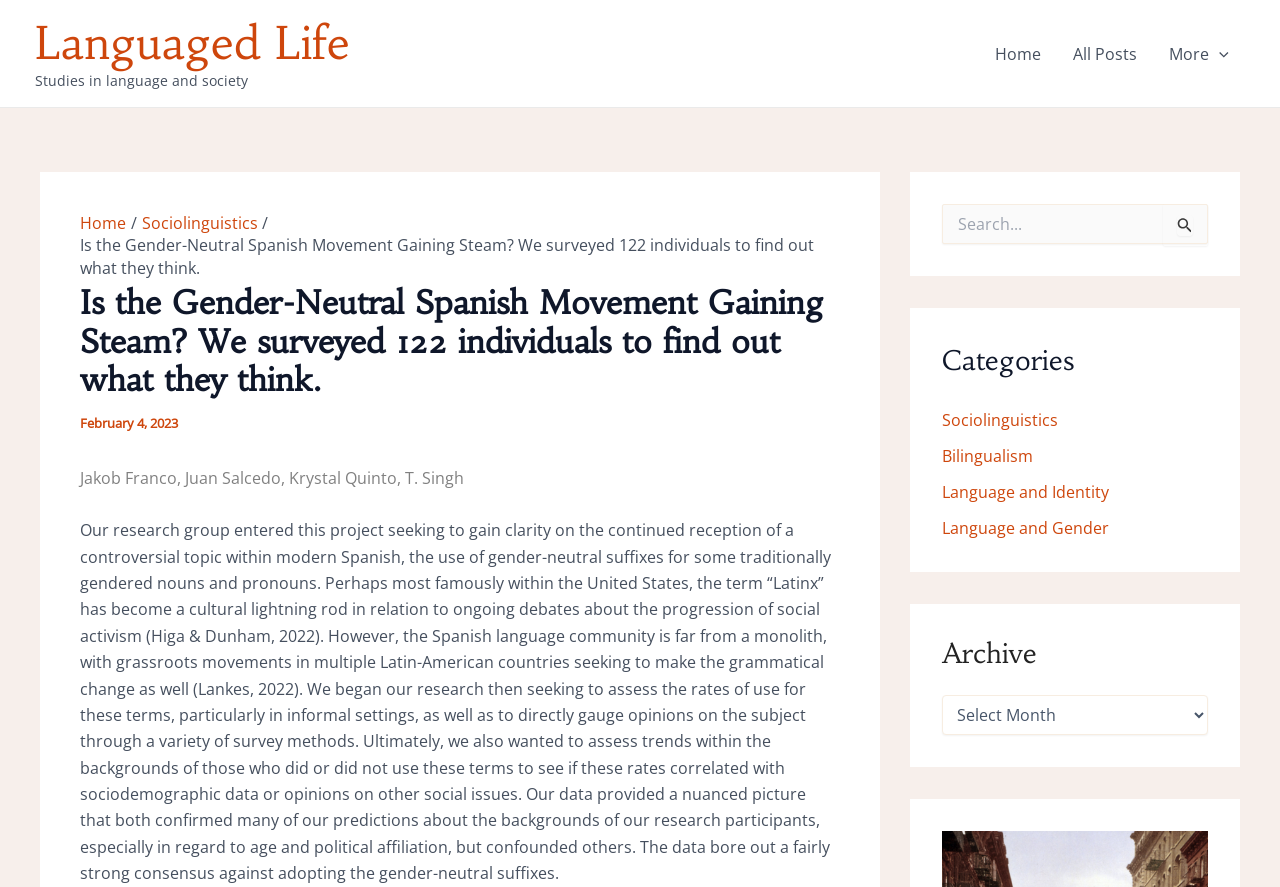Specify the bounding box coordinates of the region I need to click to perform the following instruction: "Search for a term". The coordinates must be four float numbers in the range of 0 to 1, i.e., [left, top, right, bottom].

[0.736, 0.23, 0.944, 0.275]